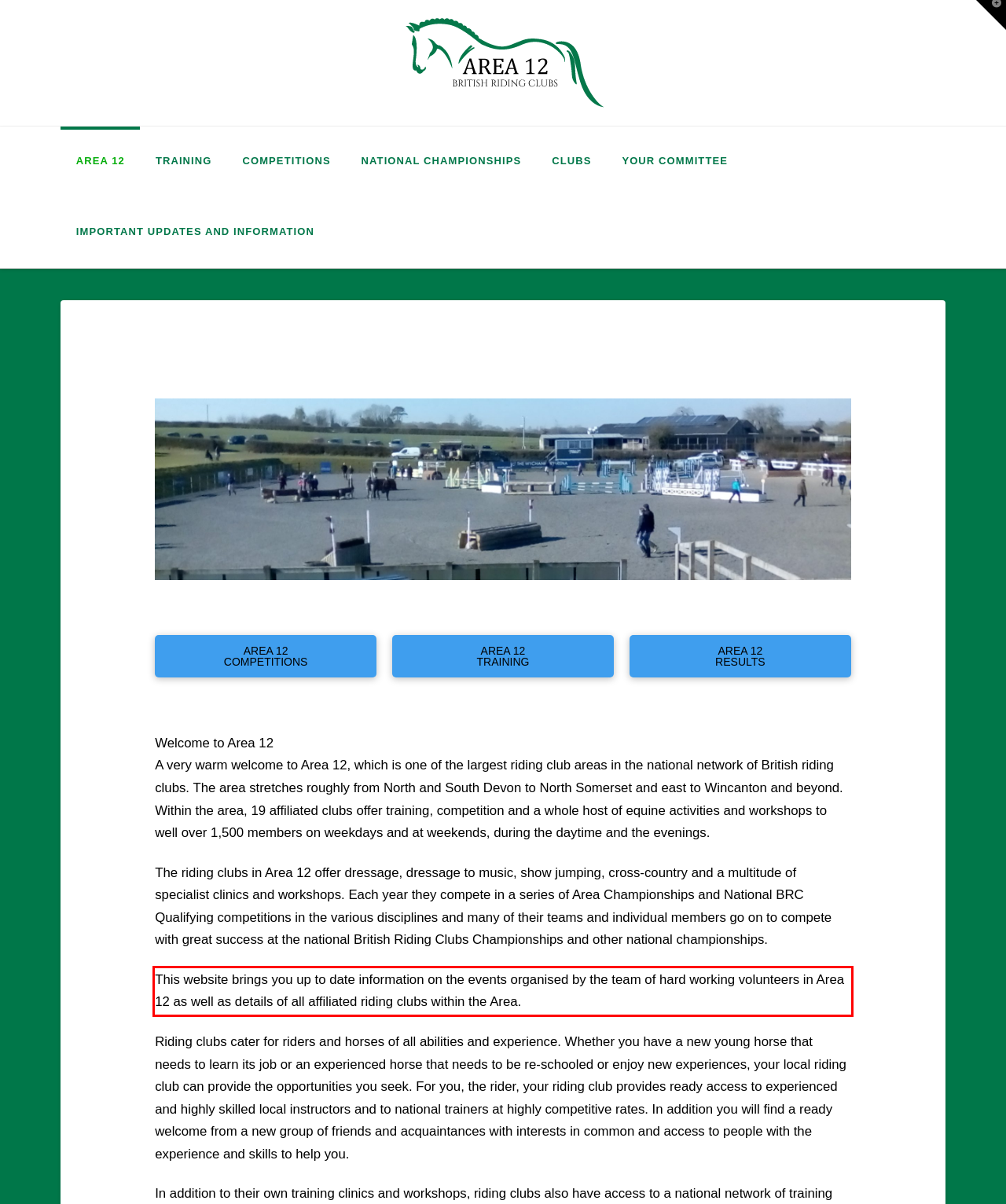You have a screenshot of a webpage with a red bounding box. Use OCR to generate the text contained within this red rectangle.

This website brings you up to date information on the events organised by the team of hard working volunteers in Area 12 as well as details of all affiliated riding clubs within the Area.